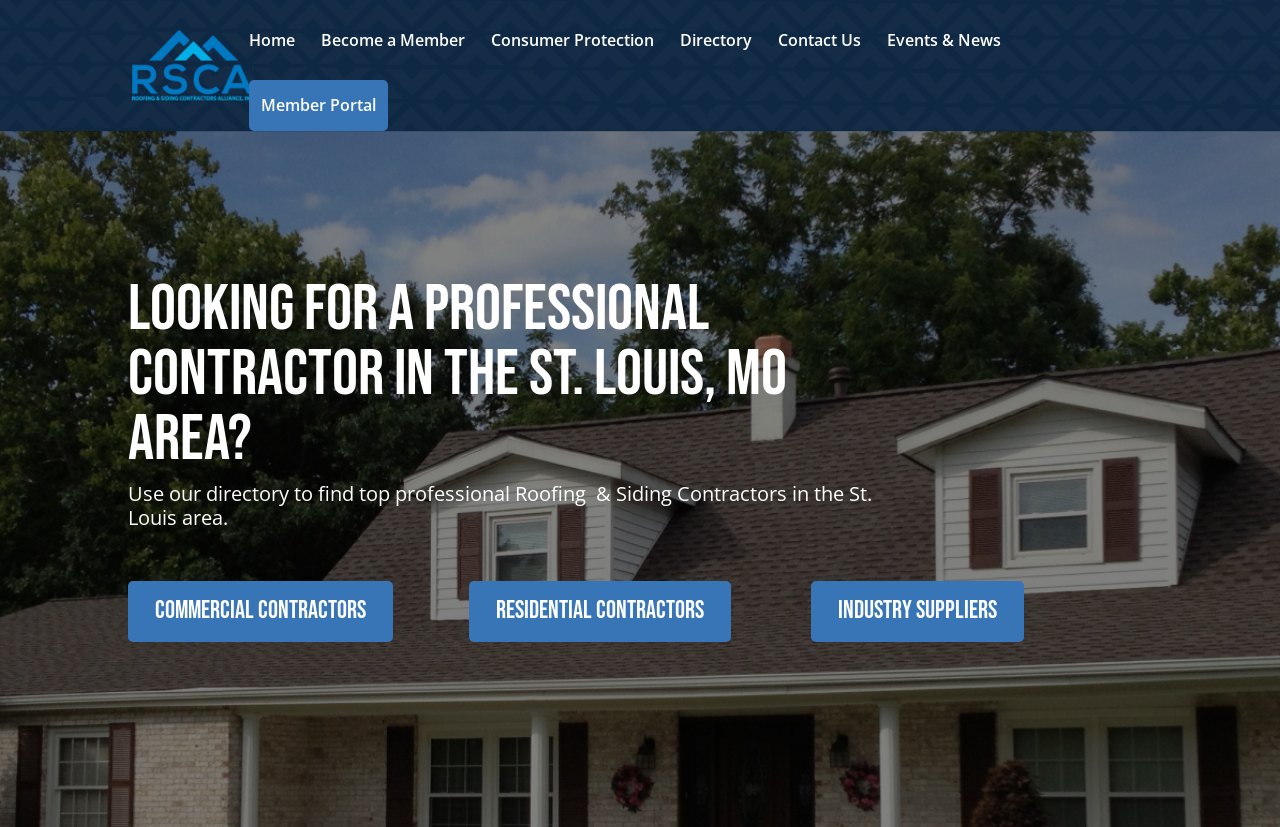Craft a detailed narrative of the webpage's structure and content.

The webpage is a directory page for a blog, with a prominent title "My Blog" at the top left, accompanied by an image with the same name. Below the title, there is a row of navigation links, including "Home", "Become a Member", "Consumer Protection", "Directory", "Contact Us", and "Events & News", which are evenly spaced and aligned horizontally.

On the left side of the page, there is a section with a heading that asks "Looking For A Professional Contractor in the St. Louis, MO Area?". Below the heading, there is a paragraph of text that explains how to use the directory to find top professional contractors in the St. Louis area. 

Underneath the paragraph, there are three links: "Commercial Contractors 5", "Residential Contractors 5", and "Industry Suppliers 5", which are aligned horizontally and seem to be related to the directory search.

There is also a "Member Portal" link located above the section with the heading, which is slightly separated from the other navigation links.